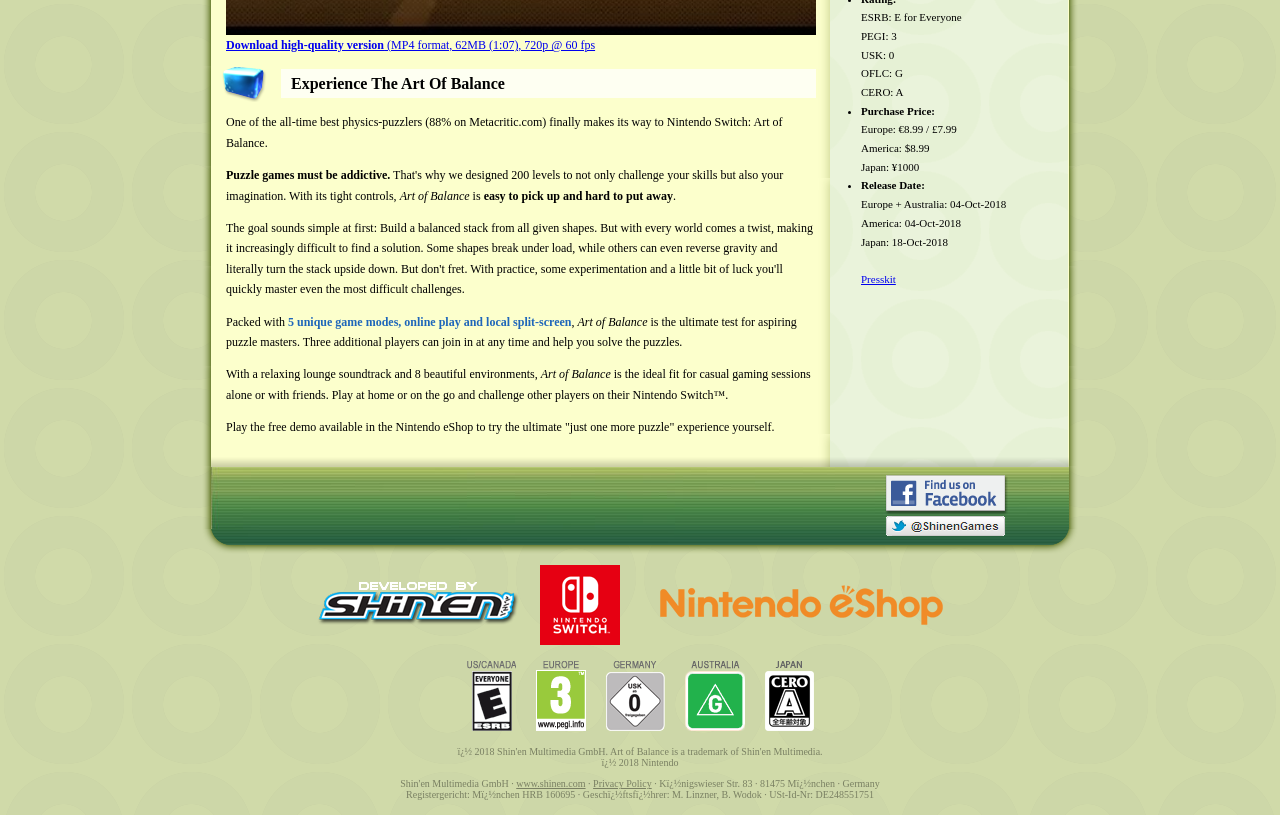Locate and provide the bounding box coordinates for the HTML element that matches this description: "alt="Shin'en"".

[0.248, 0.758, 0.406, 0.779]